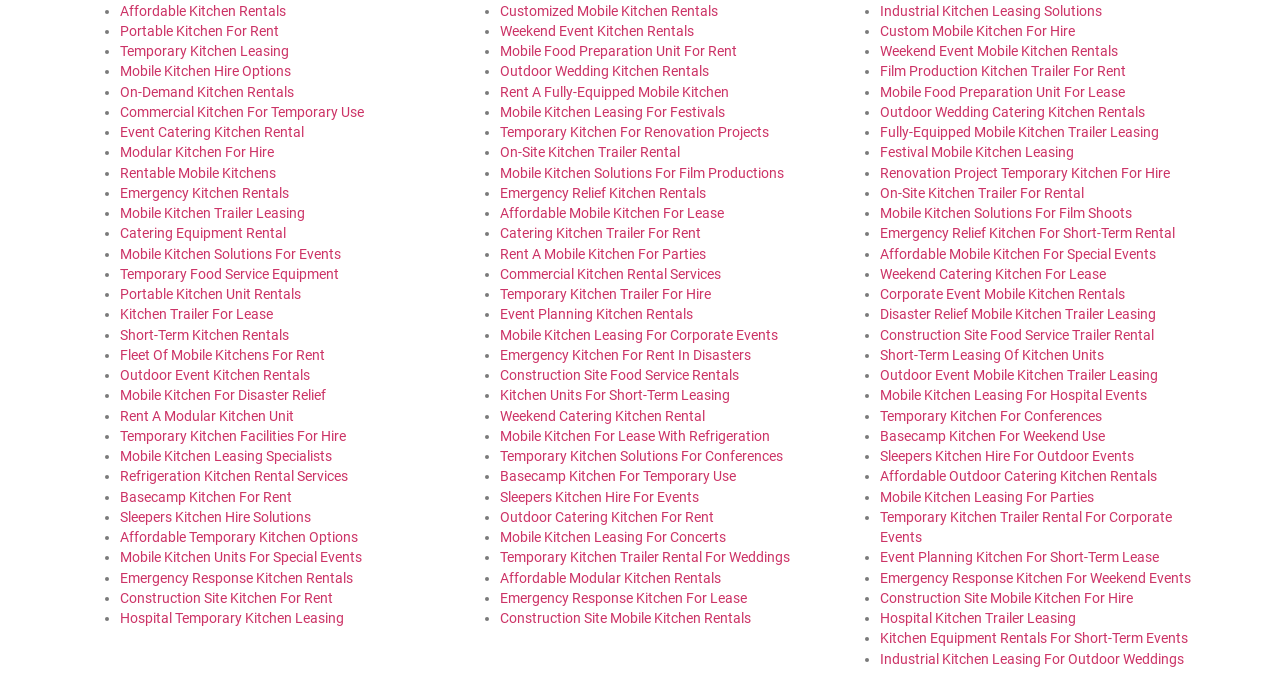What is the focus of 'Emergency Response Kitchen Rentals'?
Please provide a single word or phrase as your answer based on the screenshot.

Emergency response